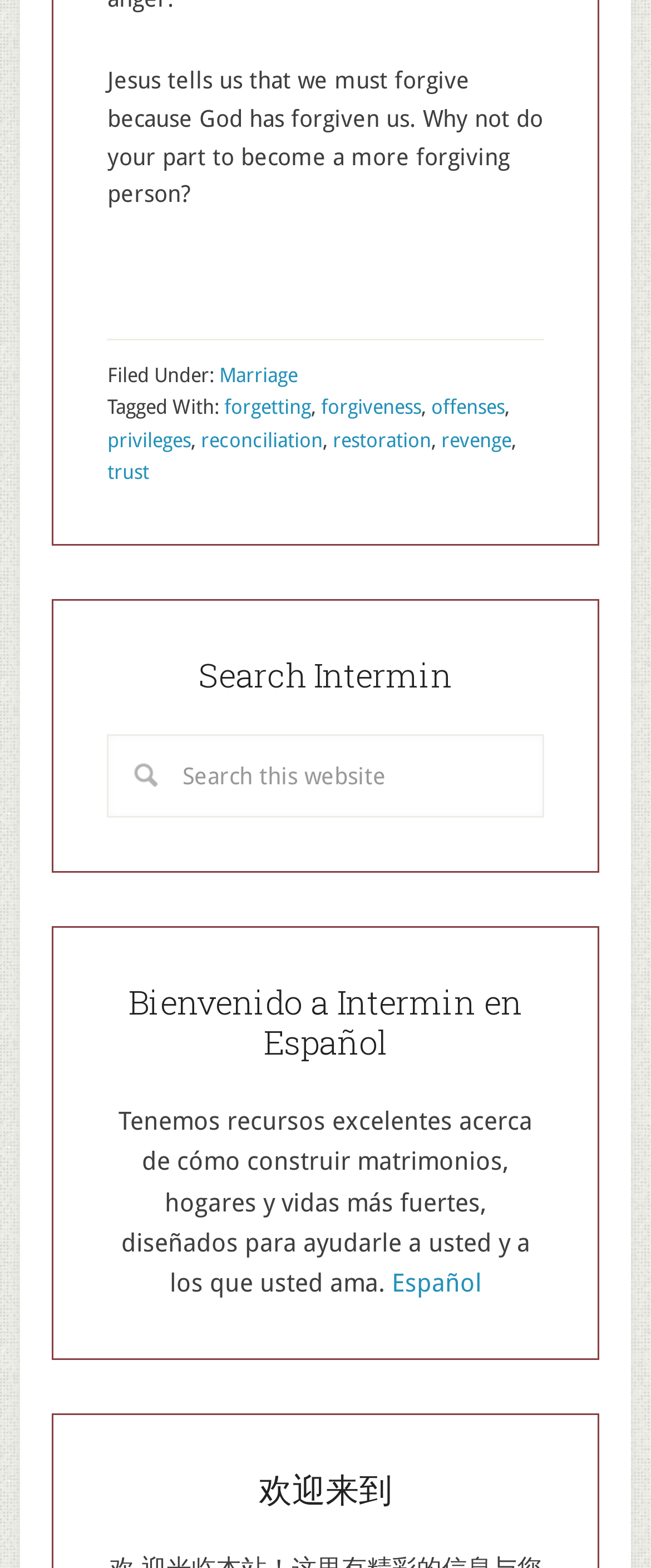Identify the bounding box coordinates of the region that needs to be clicked to carry out this instruction: "Read more about reconciliation". Provide these coordinates as four float numbers ranging from 0 to 1, i.e., [left, top, right, bottom].

[0.308, 0.273, 0.495, 0.288]